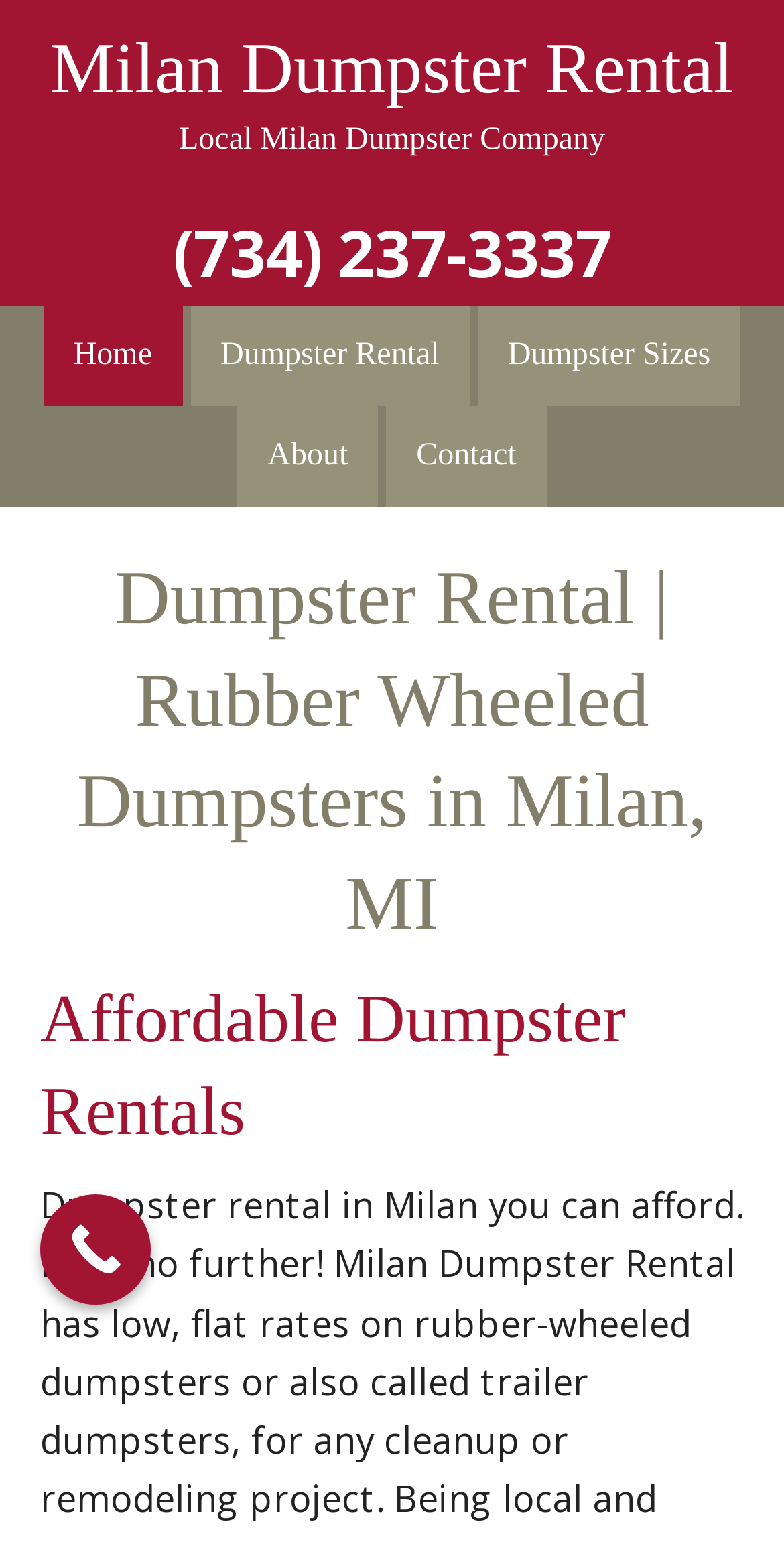Analyze the image and provide a detailed answer to the question: What is the main service offered by this company?

I determined this by looking at the navigation menu which has a link to 'Dumpster Rental' and the static text 'Local Milan Dumpster Company' which suggests that the company is involved in dumpster rental services.